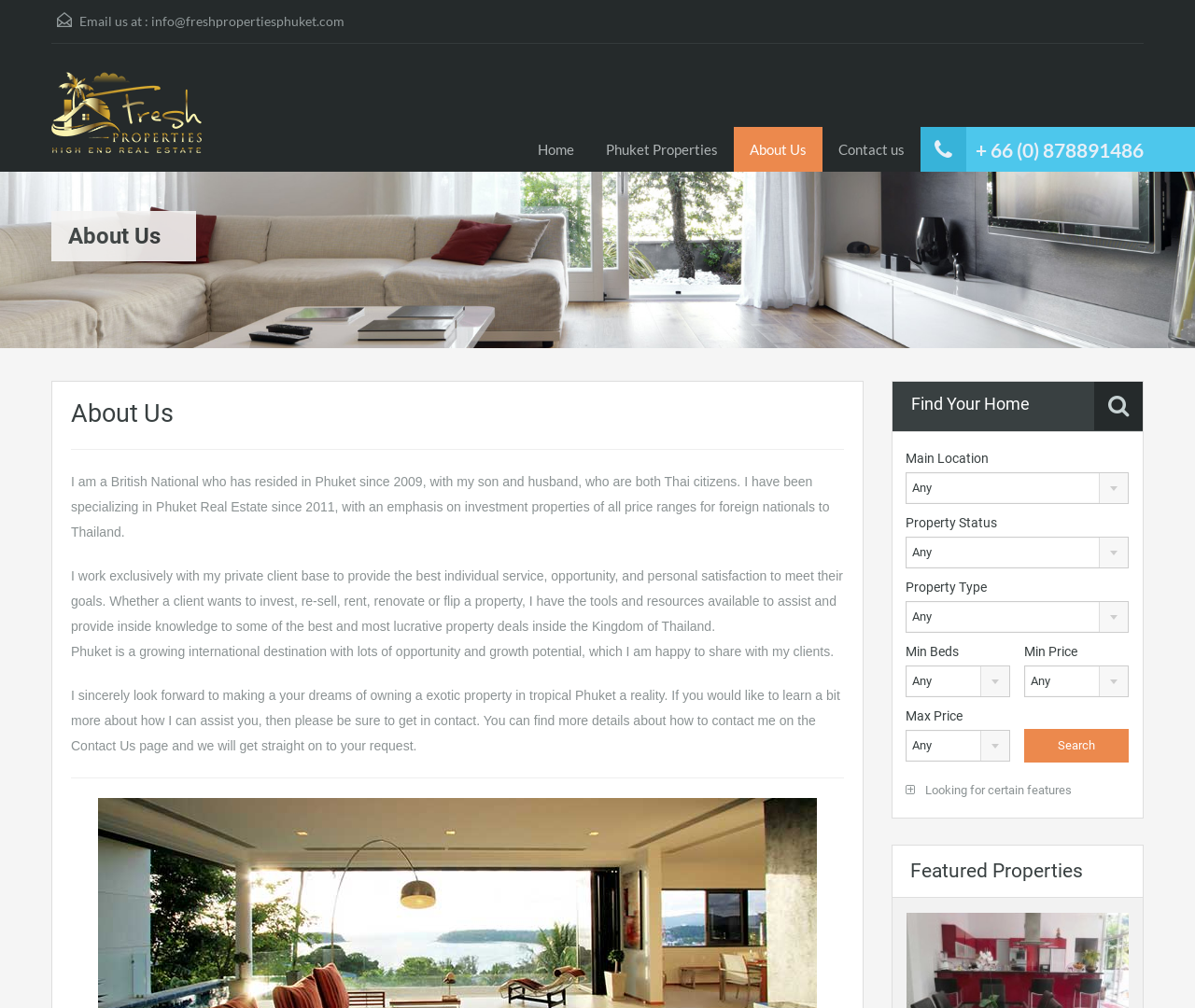Respond to the following question using a concise word or phrase: 
What is the current location of the author?

Phuket